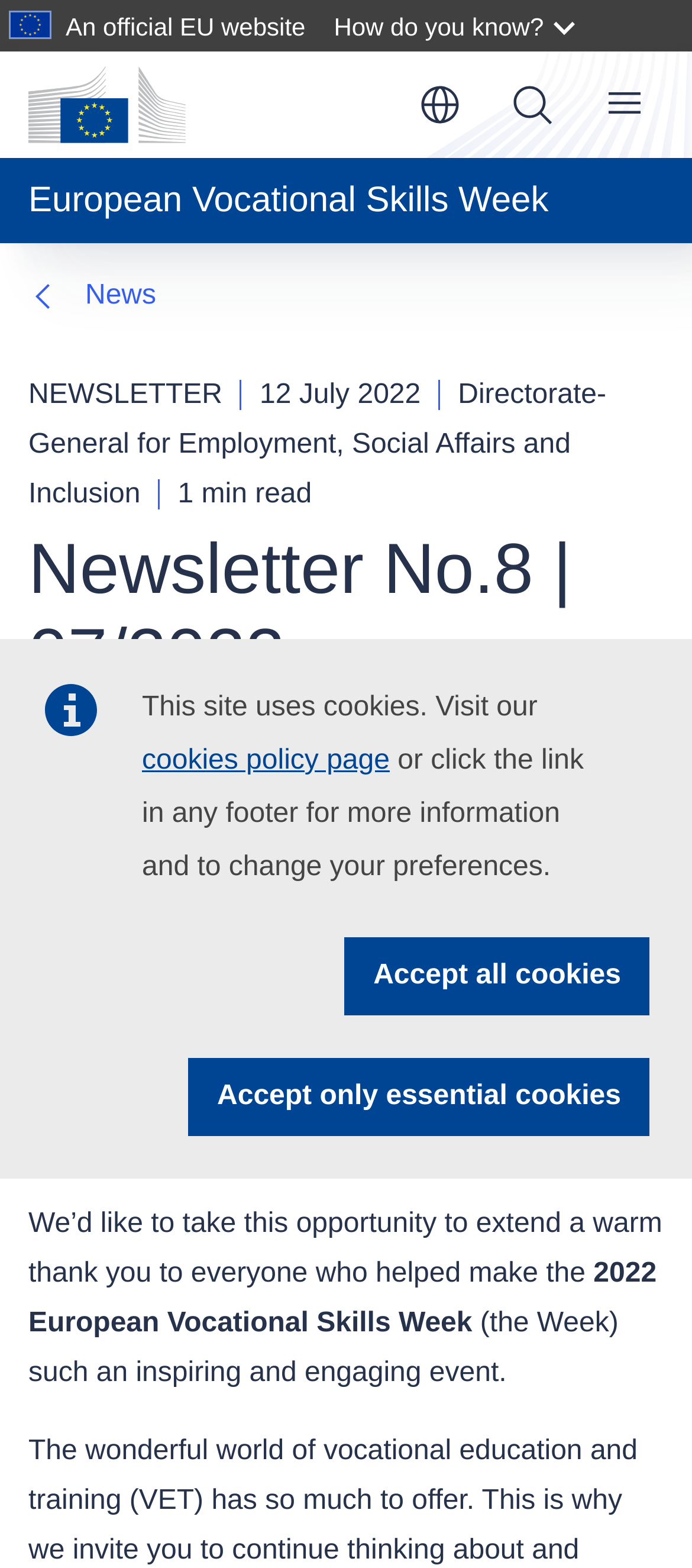Using the details from the image, please elaborate on the following question: What is the name of the directorate-general mentioned?

I found the answer by looking at the static text 'Directorate-General for Employment, Social Affairs and Inclusion' which is located below the 'NEWSLETTER' heading.